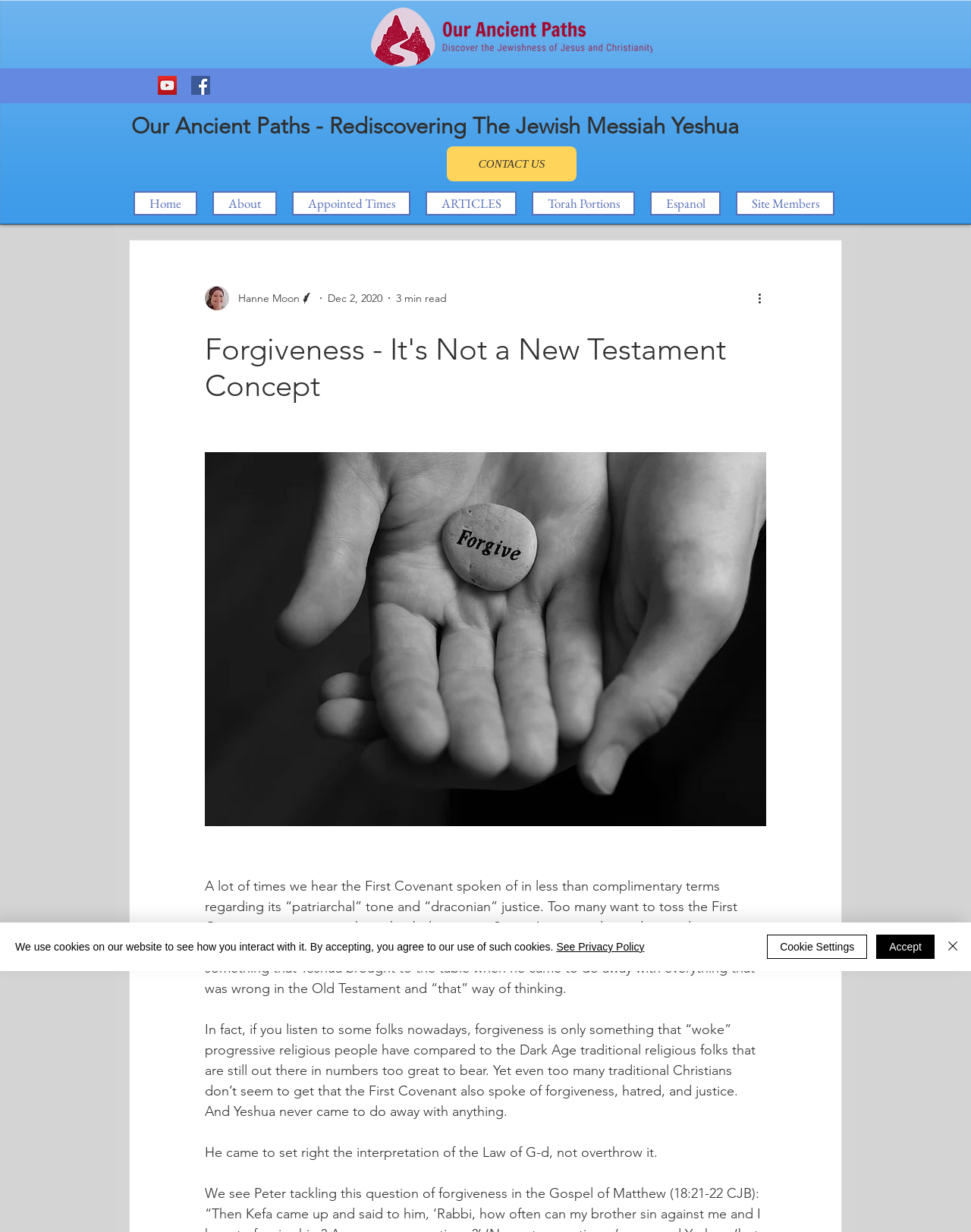Bounding box coordinates should be provided in the format (top-left x, top-left y, bottom-right x, bottom-right y) with all values between 0 and 1. Identify the bounding box for this UI element: aria-label="More actions"

[0.778, 0.235, 0.797, 0.25]